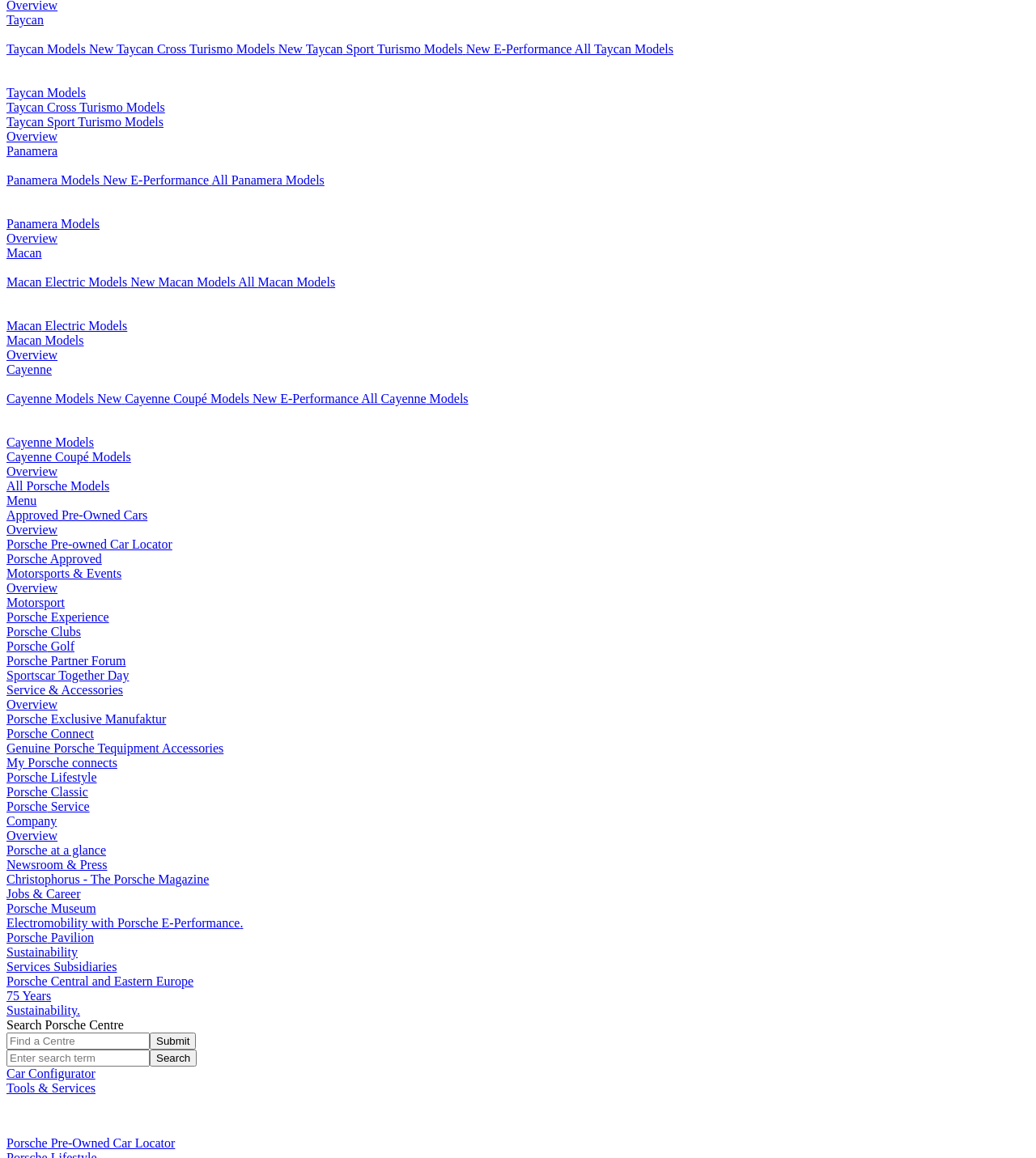Please predict the bounding box coordinates (top-left x, top-left y, bottom-right x, bottom-right y) for the UI element in the screenshot that fits the description: Panamera Models New

[0.006, 0.149, 0.126, 0.161]